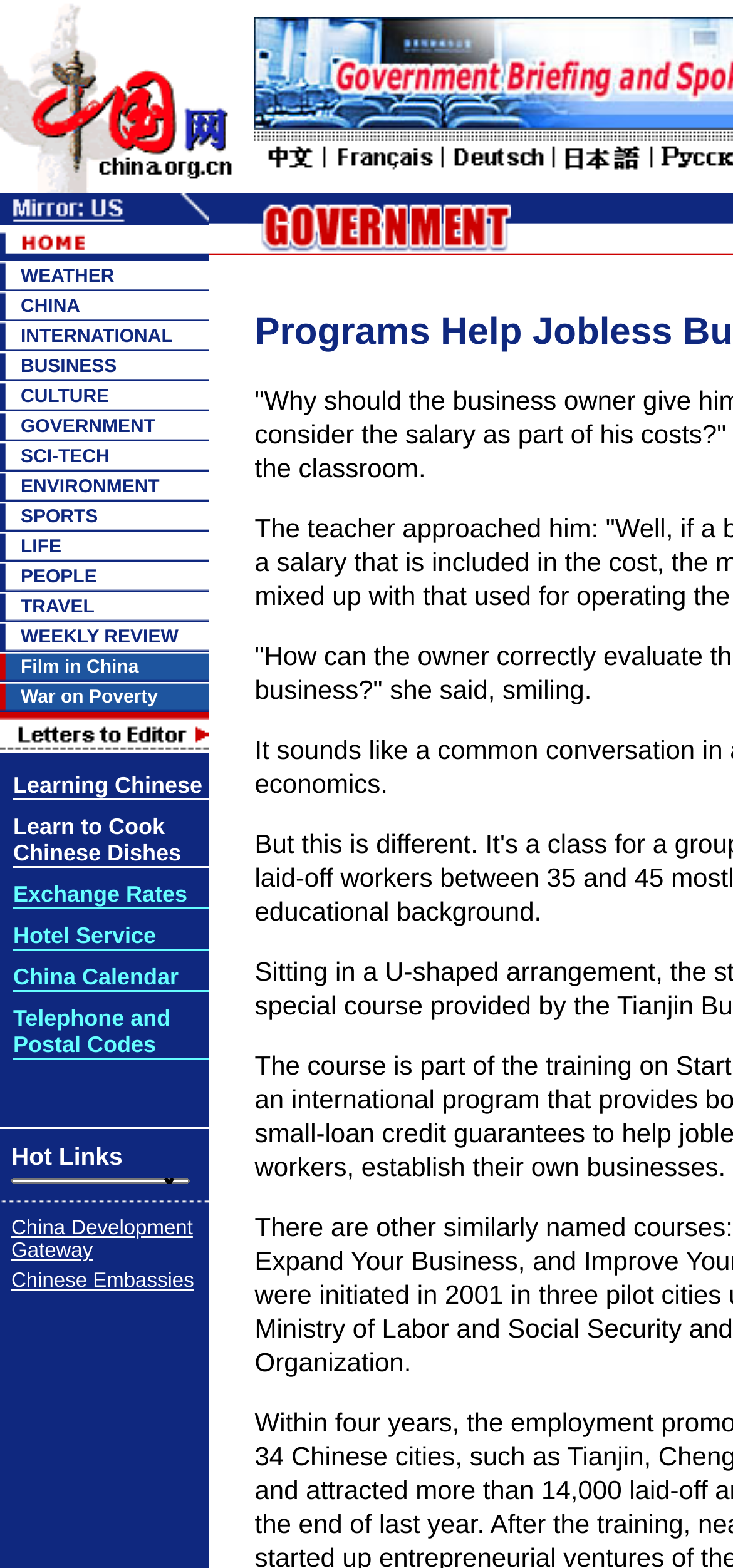Describe all the significant parts and information present on the webpage.

This webpage is about programs that help jobless individuals build their futures. At the top, there is a layout table cell containing a link and an image. Below it, there is a layout table with multiple rows, each containing a layout table cell with a link and an image. 

On the left side of the page, there is a long list of categories, including WEATHER, CHINA, INTERNATIONAL, BUSINESS, CULTURE, GOVERNMENT, SCI-TECH, ENVIRONMENT, SPORTS, LIFE, PEOPLE, and TRAVEL. Each category is represented by a link and an image, arranged in a vertical column. The categories are grouped into separate layout tables, with each table containing a single row and two columns - one for the image and one for the link. 

The overall structure of the webpage is divided into two main sections - the top section with a single link and image, and the left sidebar with the list of categories.